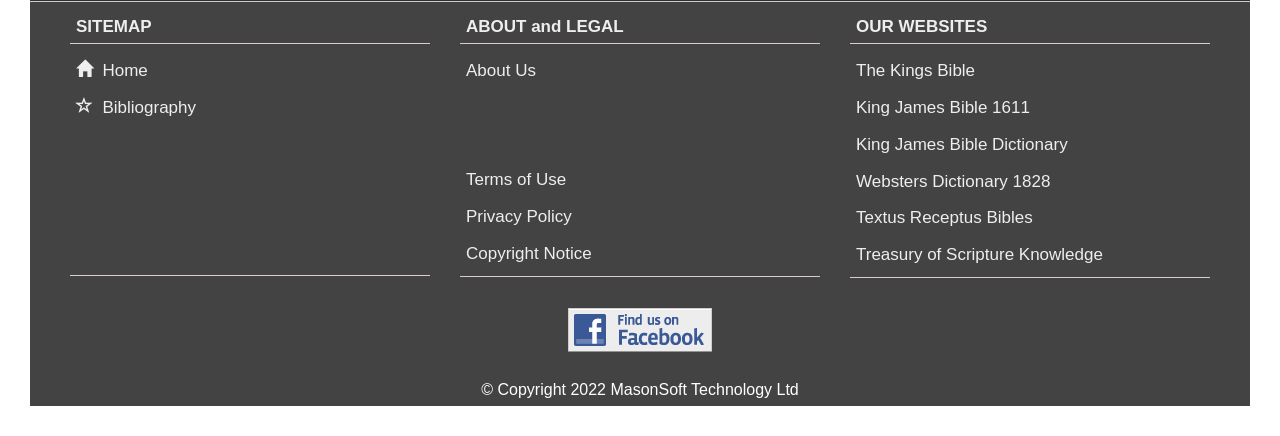Please identify the bounding box coordinates of the element that needs to be clicked to execute the following command: "view terms of use". Provide the bounding box using four float numbers between 0 and 1, formatted as [left, top, right, bottom].

[0.359, 0.377, 0.447, 0.448]